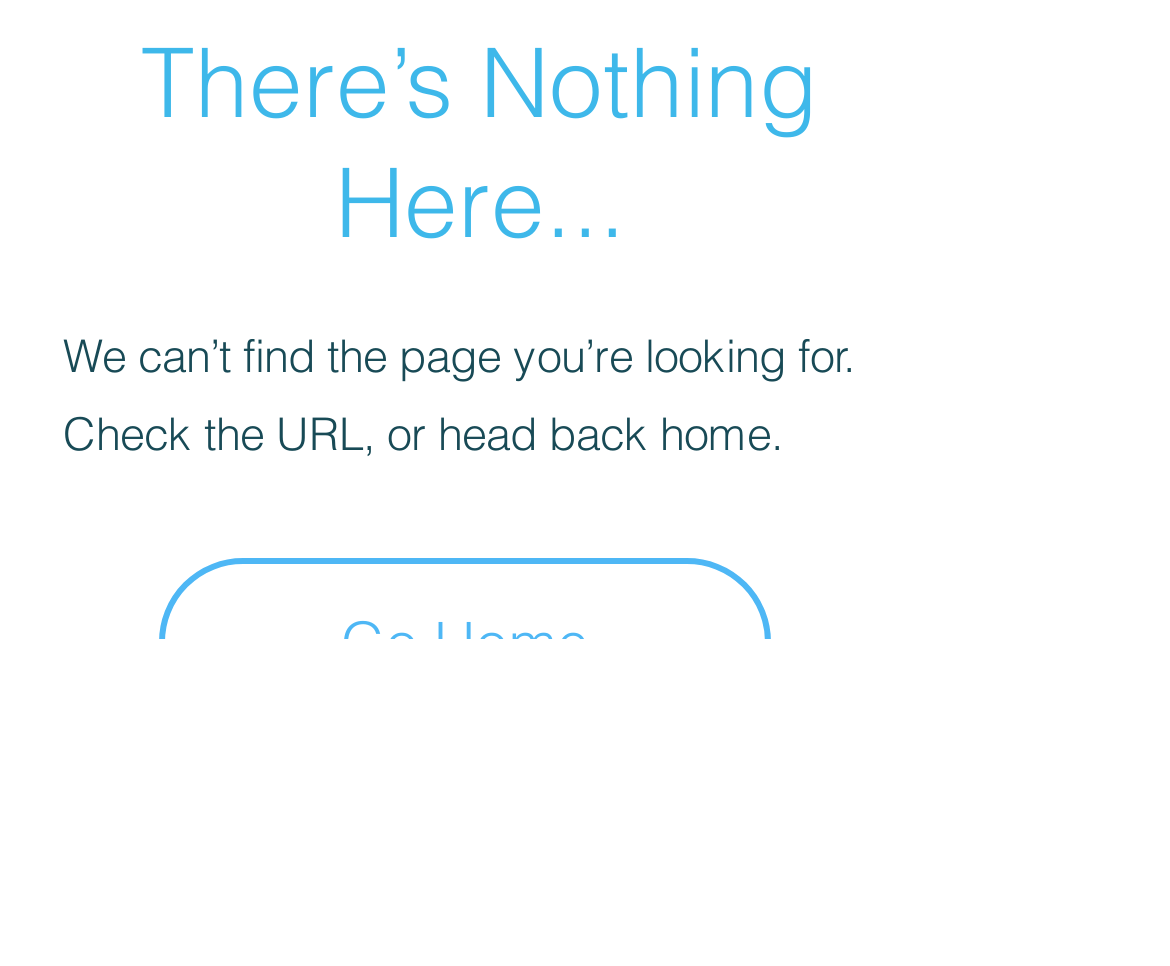Given the element description "aria-label="11_edited"", identify the bounding box of the corresponding UI element.

[0.423, 0.919, 0.464, 0.969]